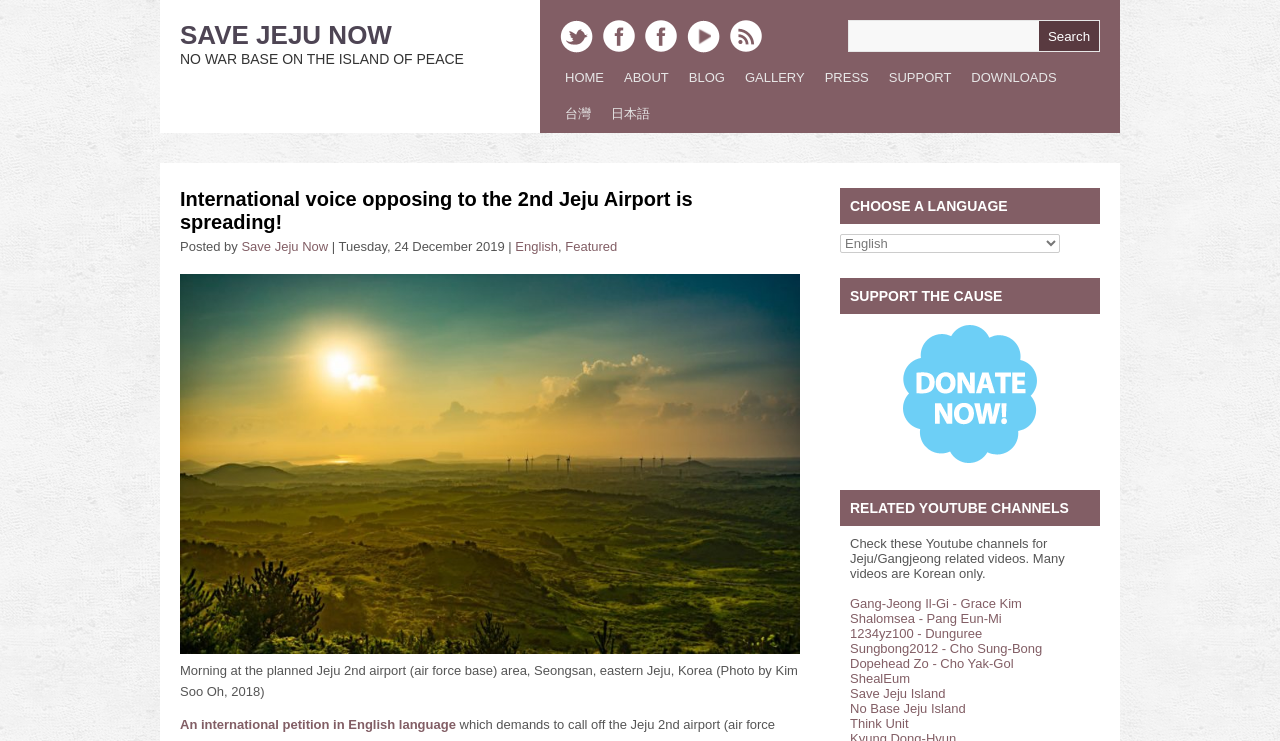Find the bounding box coordinates of the element I should click to carry out the following instruction: "Read the article about 'Audemars Piguet’s 2020 CODE 11.59'".

None